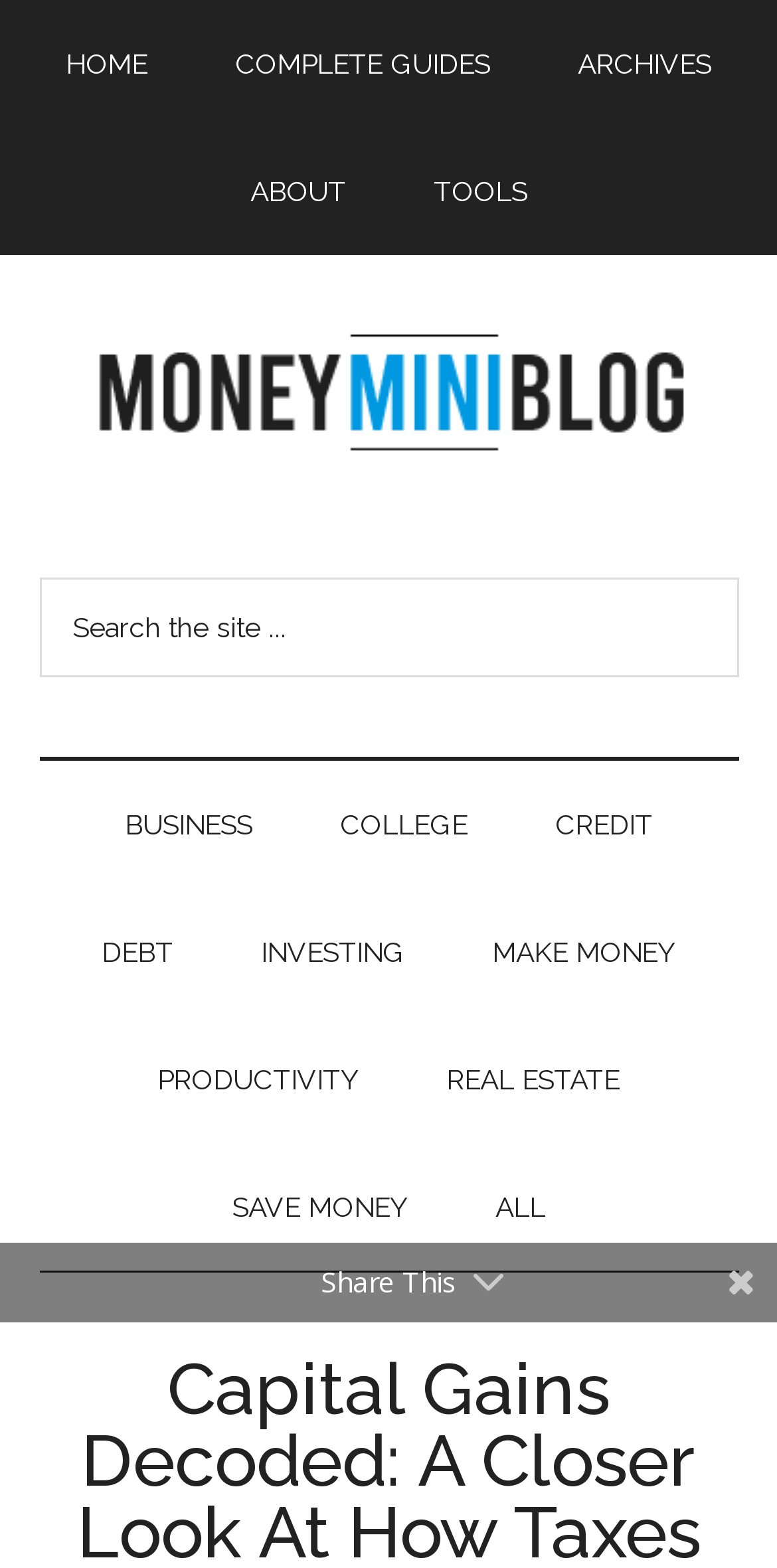Identify the bounding box coordinates of the area that should be clicked in order to complete the given instruction: "View COMPLETE GUIDES". The bounding box coordinates should be four float numbers between 0 and 1, i.e., [left, top, right, bottom].

[0.251, 0.0, 0.682, 0.081]